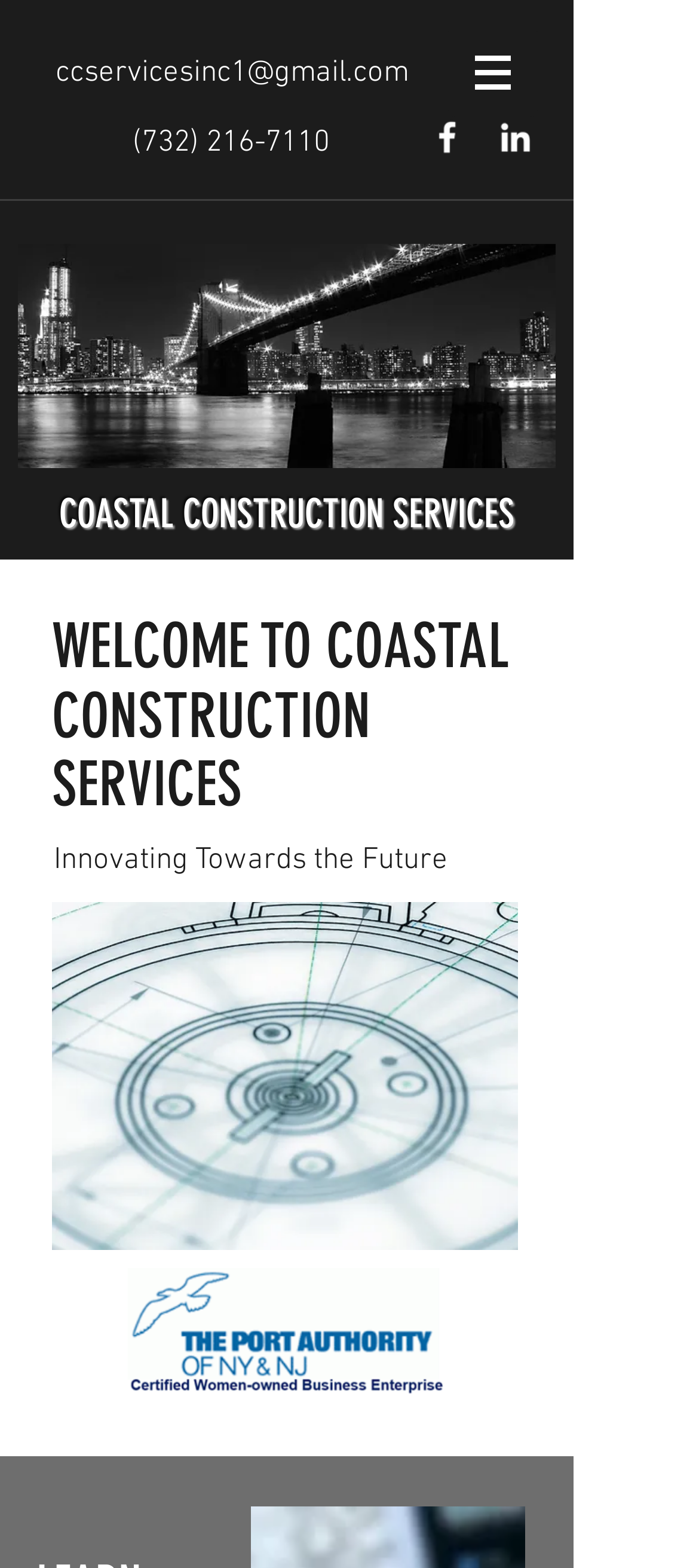What is the name of the company?
Using the image provided, answer with just one word or phrase.

Coastal Construction Services